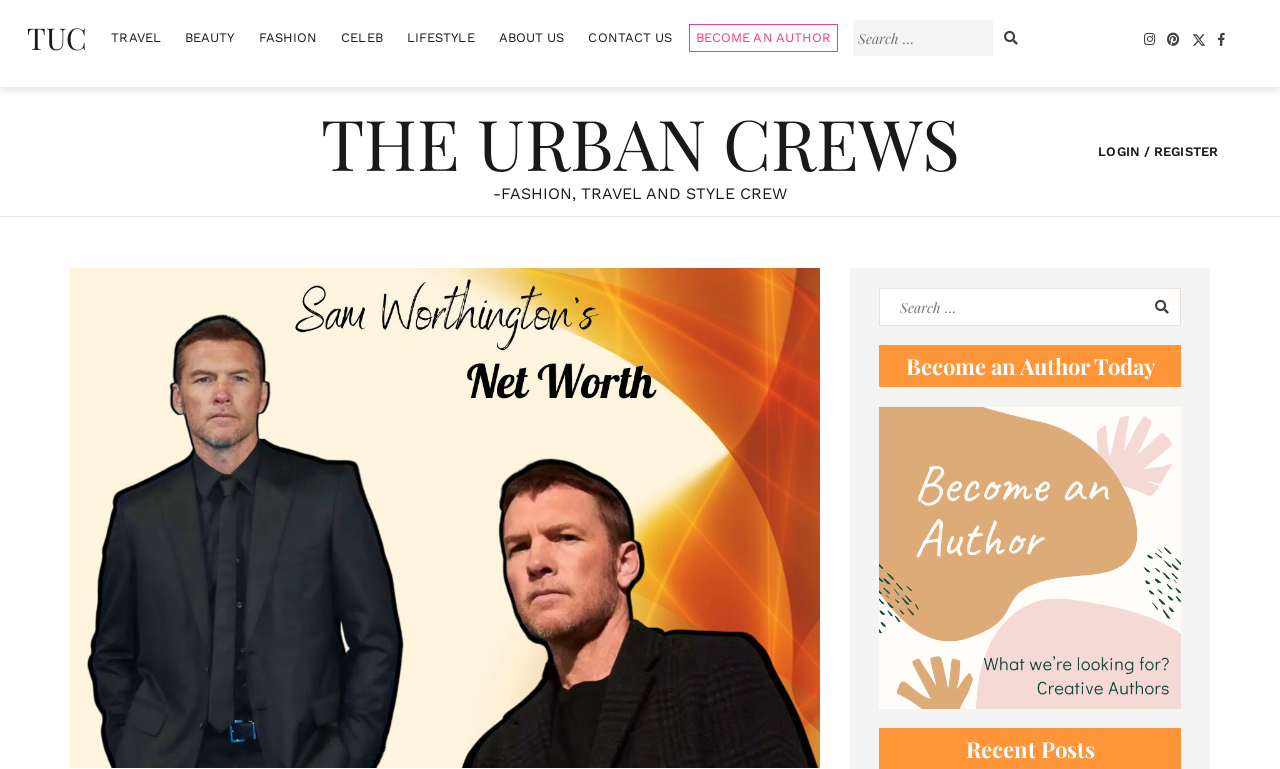Generate an in-depth caption that captures all aspects of the webpage.

The webpage is about Sam Worthington's net worth and career highlights. At the top, there is a search bar with a label "Search for:" and a button next to it. On the right side of the search bar, there are several social media links represented by icons. Below the search bar, there is a navigation menu with links to various categories such as "TUC", "TRAVEL", "BEAUTY", "FASHION", "CELEB", "LIFESTYLE", "ABOUT US", and "CONTACT US". 

On the left side of the page, there is a large image of Sam Worthington with a caption "Sam Worthington Net Worth". Below the image, there is a text "-FASHION, TRAVEL AND STYLE CREW" and a link to "THE URBAN CREWS". 

In the middle of the page, there is another search bar with a label "Search for:" and a button next to it. Below the search bar, there is a heading "Become an Author Today" and a link to "Become an Author Cremen Sugar" with an image next to it. 

At the bottom right corner of the page, there is a link to "LOGIN / REGISTER". There are two more links, one to "BECOME AN AUTHOR" and another to "THE URBAN CREWS", located at the top and middle of the page, respectively.